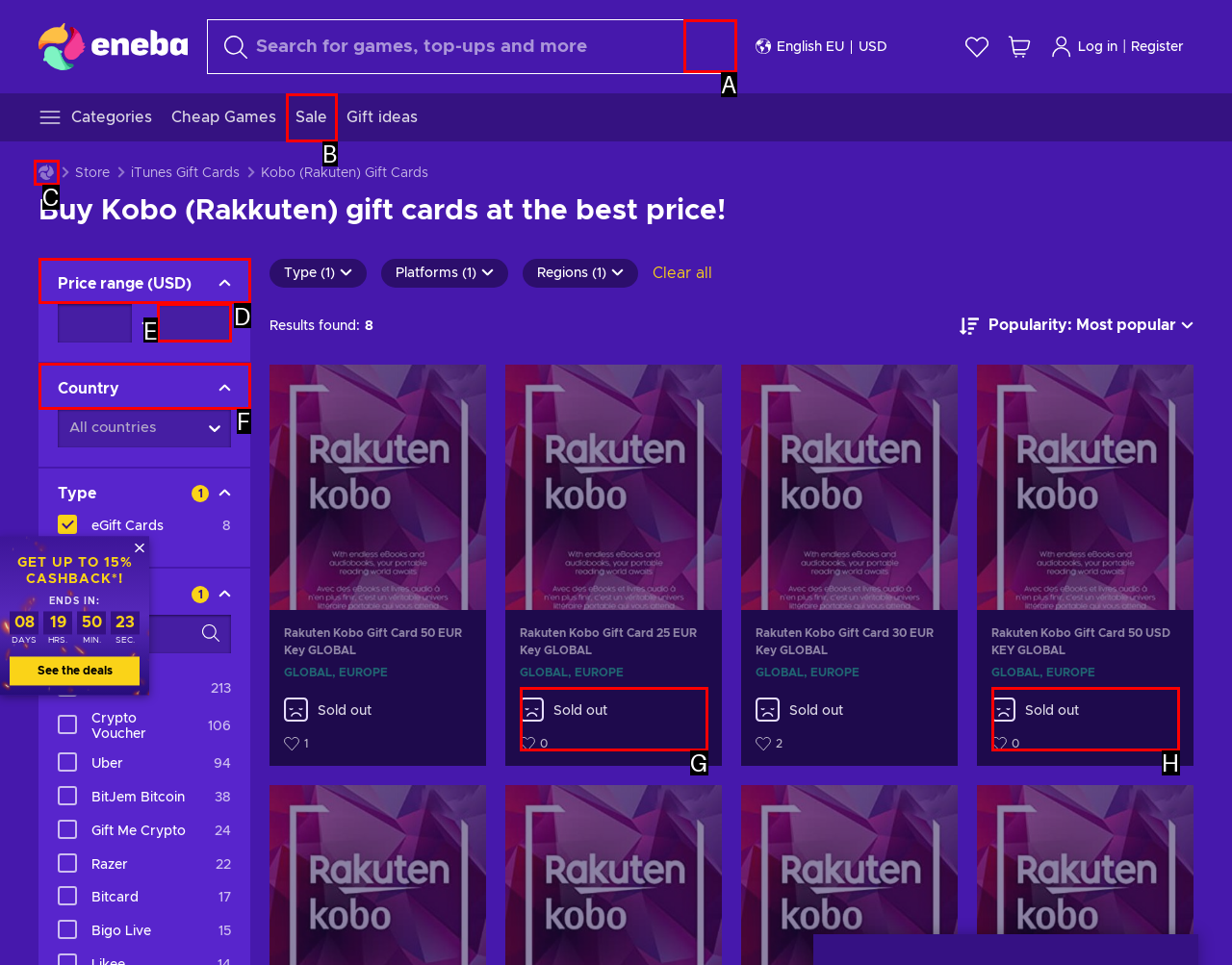Determine the letter of the UI element that will complete the task: Close the popup
Reply with the corresponding letter.

A